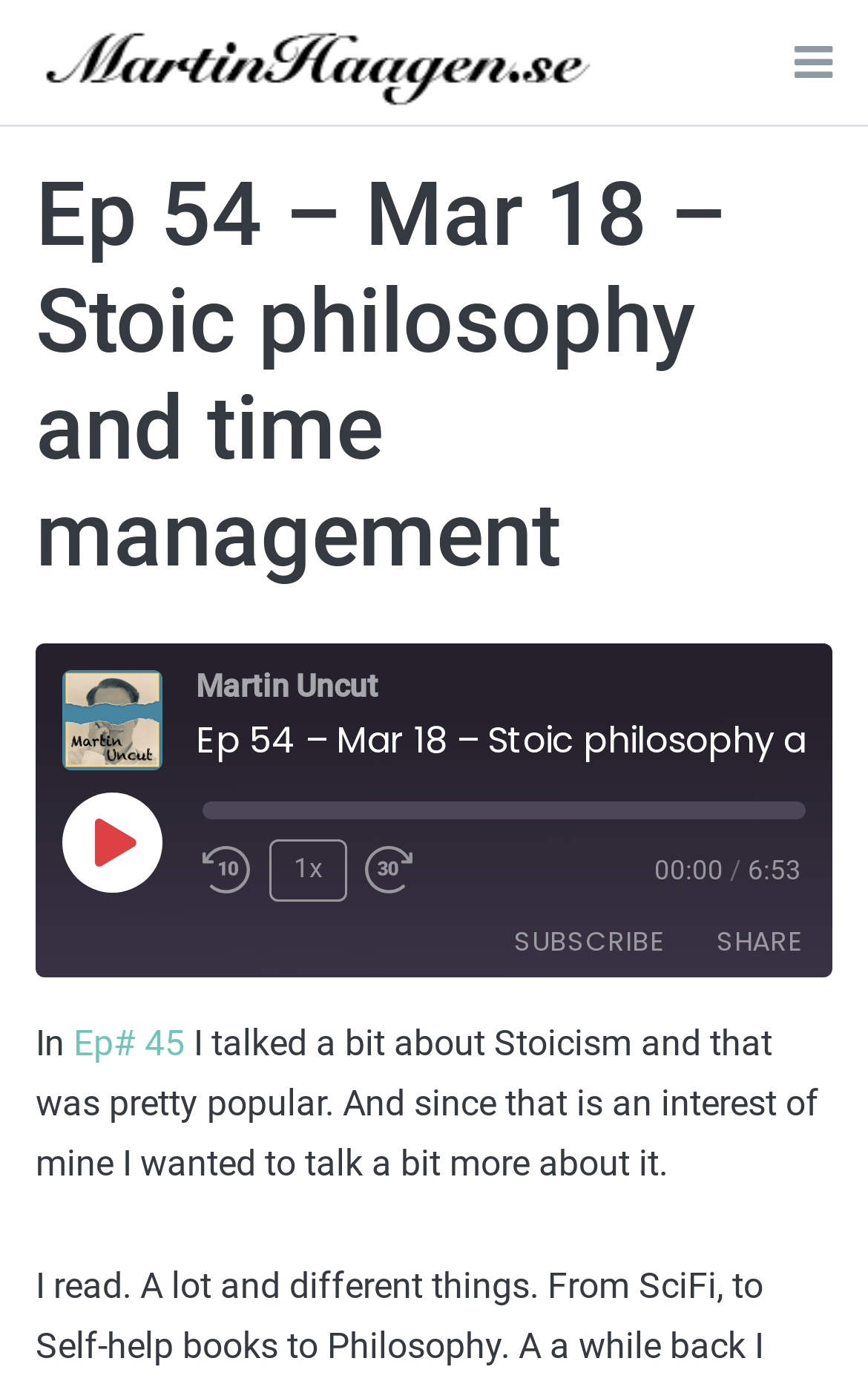Given the element description "Ep# 45" in the screenshot, predict the bounding box coordinates of that UI element.

[0.085, 0.737, 0.213, 0.767]